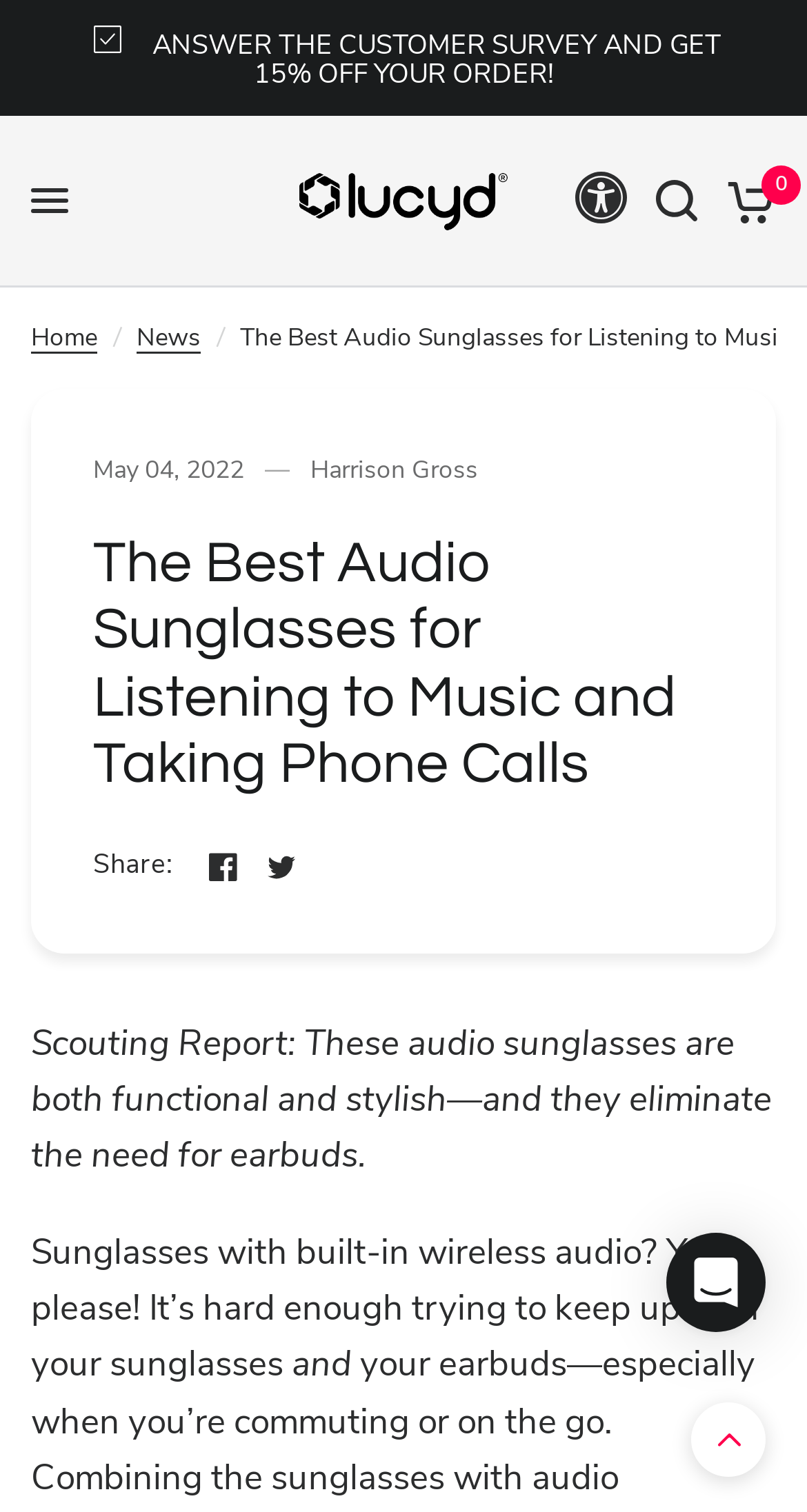Please identify the coordinates of the bounding box for the clickable region that will accomplish this instruction: "Click the 'ANSWER THE CUSTOMER SURVEY AND GET 15% OFF YOUR ORDER!' link".

[0.106, 0.018, 0.894, 0.062]